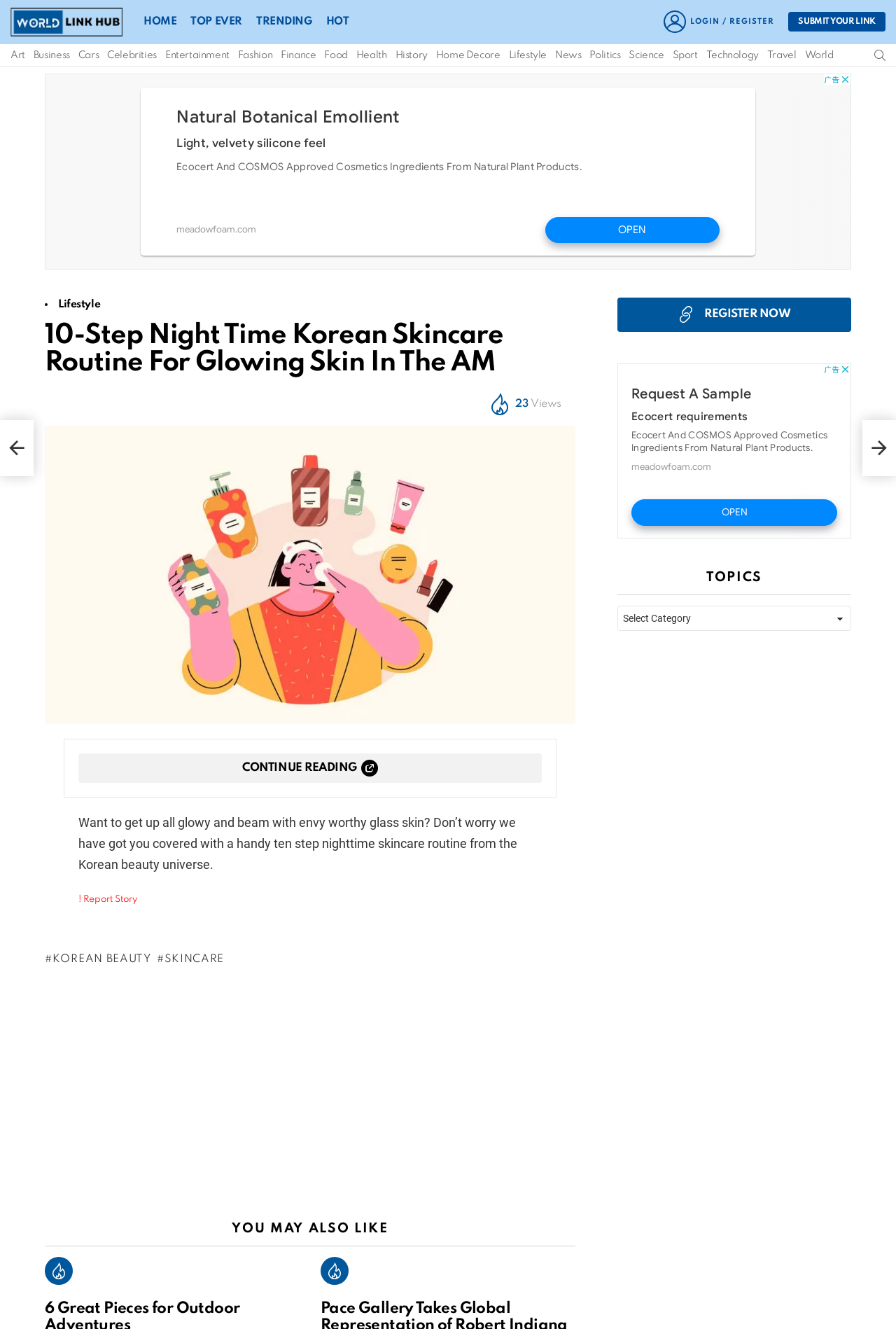Please identify the bounding box coordinates of the clickable area that will allow you to execute the instruction: "Search for something".

[0.976, 0.033, 0.988, 0.05]